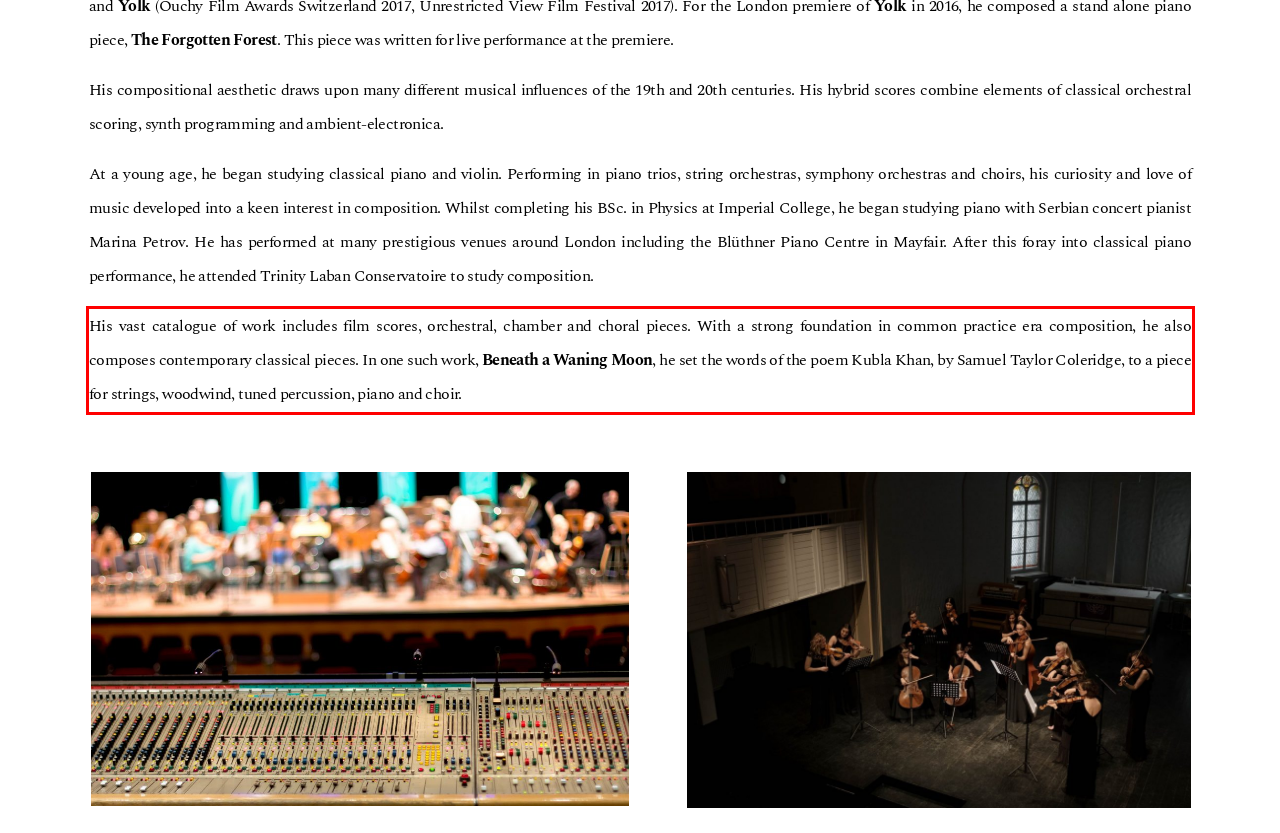Perform OCR on the text inside the red-bordered box in the provided screenshot and output the content.

His vast catalogue of work includes film scores, orchestral, chamber and choral pieces. With a strong foundation in common practice era composition, he also composes contemporary classical pieces. In one such work, Beneath a Waning Moon, he set the words of the poem Kubla Khan, by Samuel Taylor Coleridge, to a piece for strings, woodwind, tuned percussion, piano and choir.